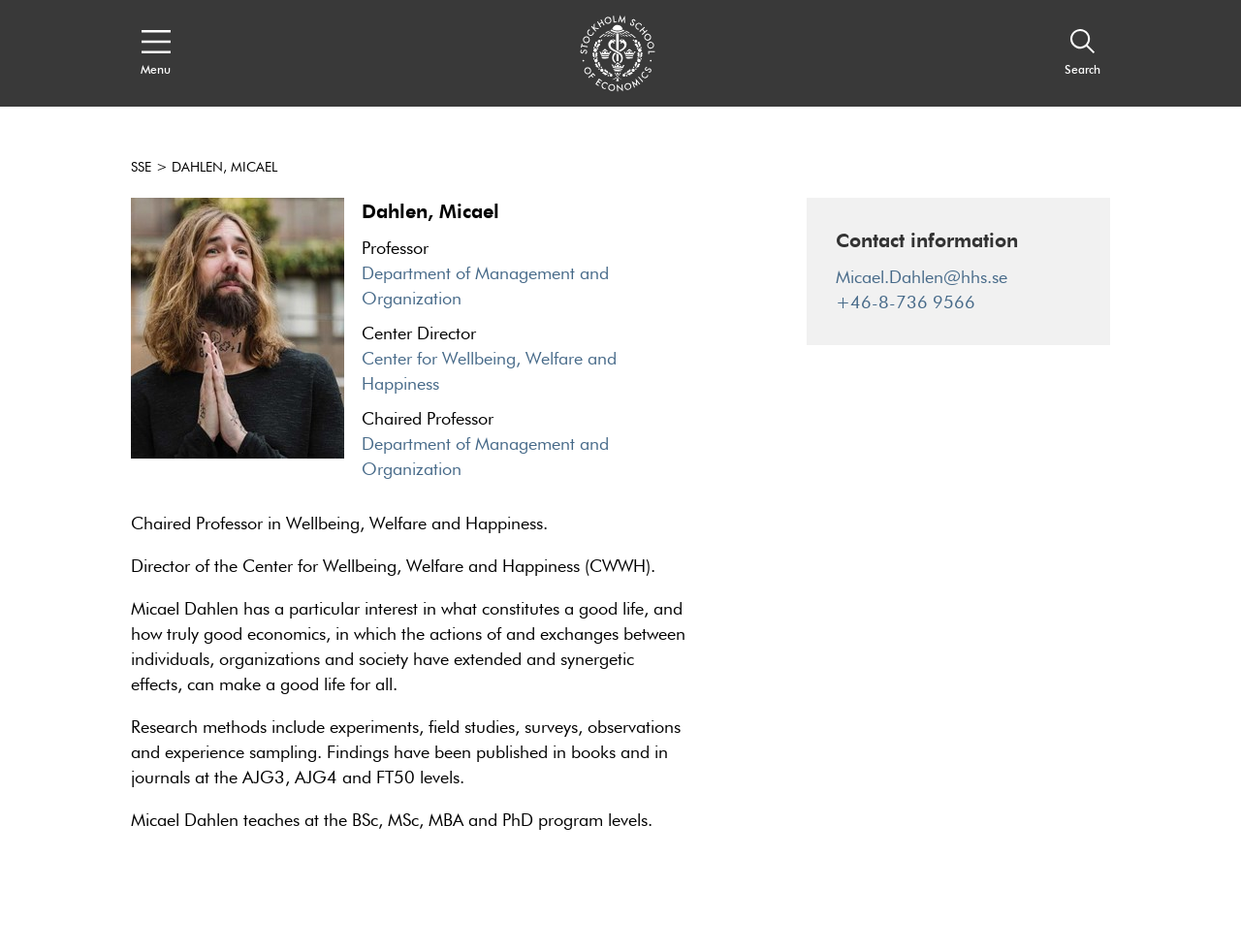Locate the bounding box coordinates of the area you need to click to fulfill this instruction: 'Visit SSE homepage'. The coordinates must be in the form of four float numbers ranging from 0 to 1: [left, top, right, bottom].

[0.105, 0.169, 0.122, 0.183]